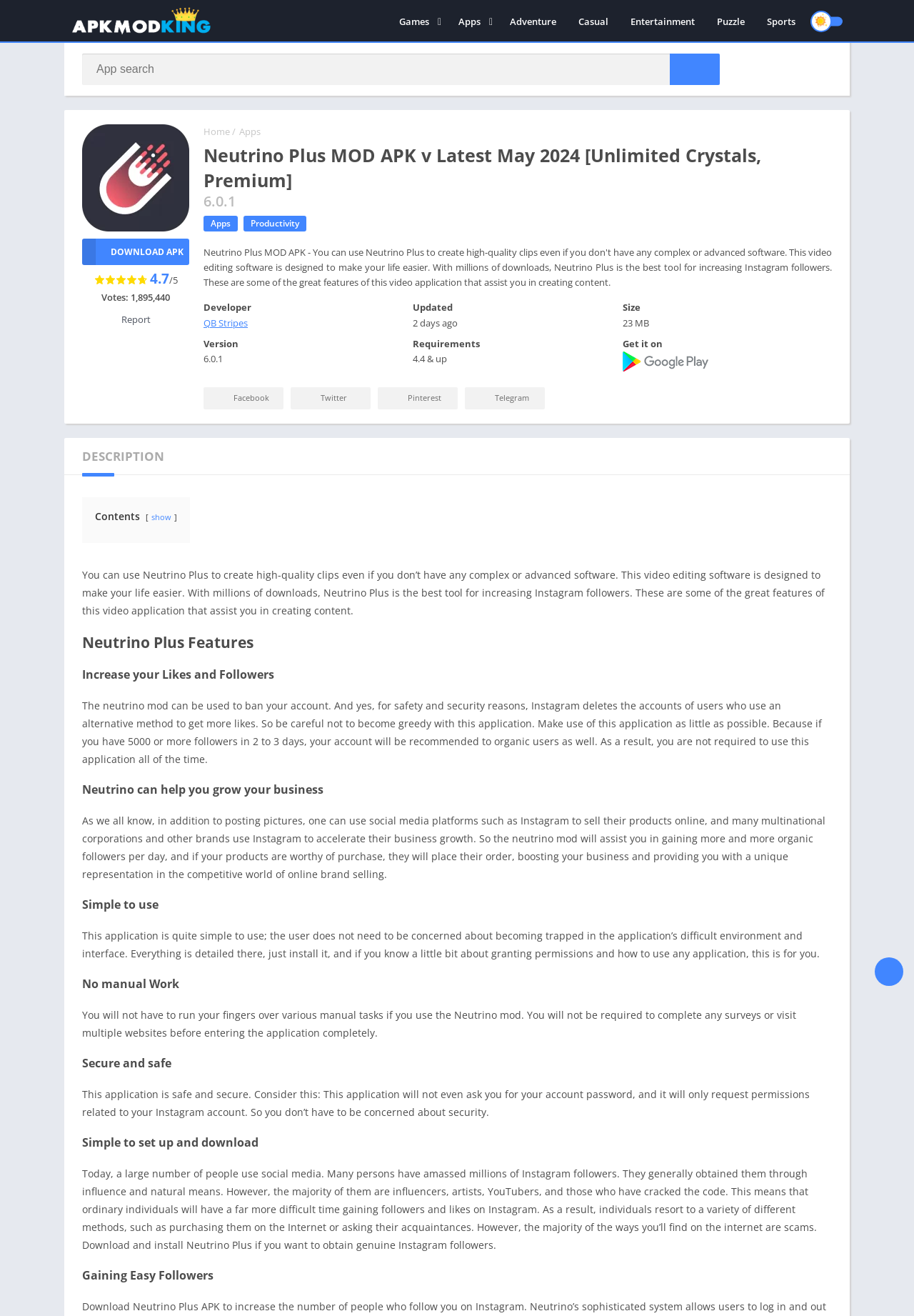Based on the element description, predict the bounding box coordinates (top-left x, top-left y, bottom-right x, bottom-right y) for the UI element in the screenshot: Music & Audio

[0.49, 0.026, 0.63, 0.042]